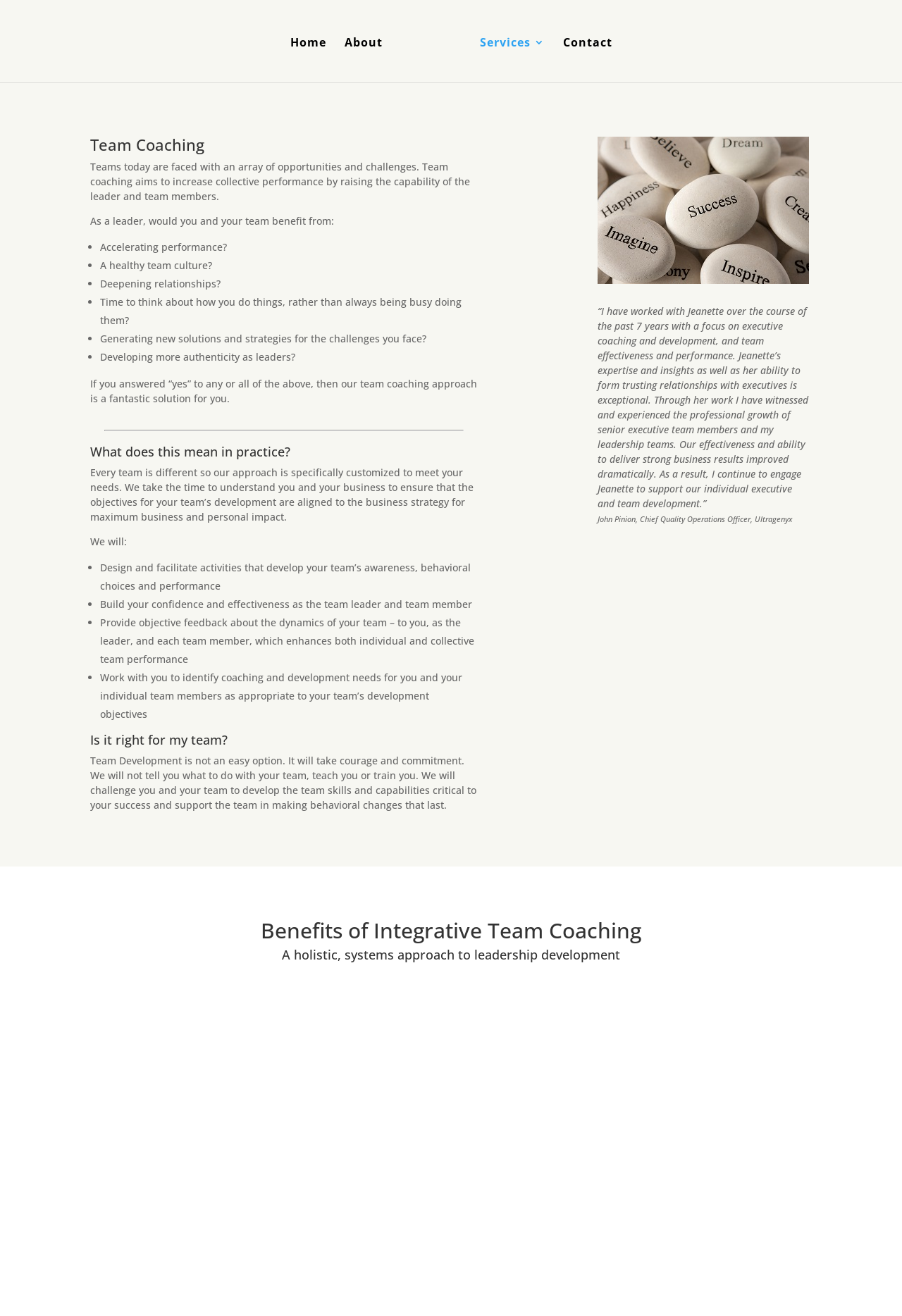What is the benefit of team coaching?
Refer to the image and offer an in-depth and detailed answer to the question.

According to the webpage, team coaching aims to increase collective performance by raising the capability of the leader and team members, which leads to improved team performance and achieving business goals.